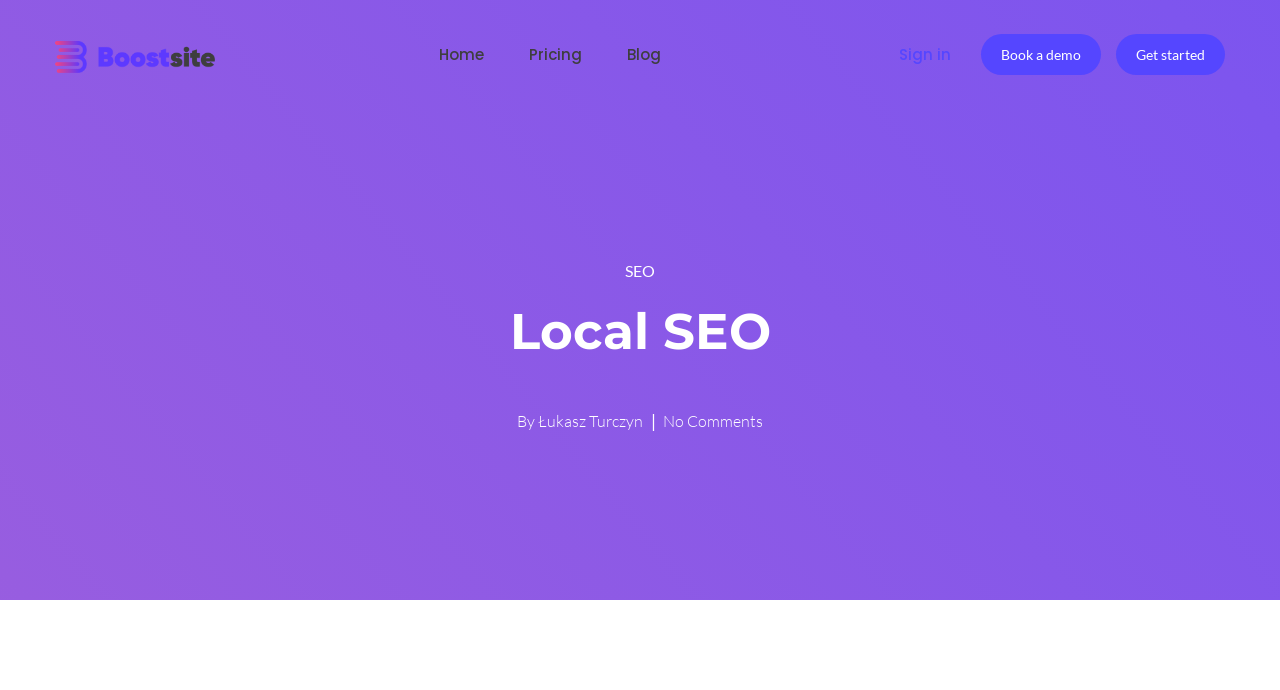Please determine the bounding box coordinates of the section I need to click to accomplish this instruction: "Click on the 'Book a demo' button".

[0.766, 0.049, 0.86, 0.109]